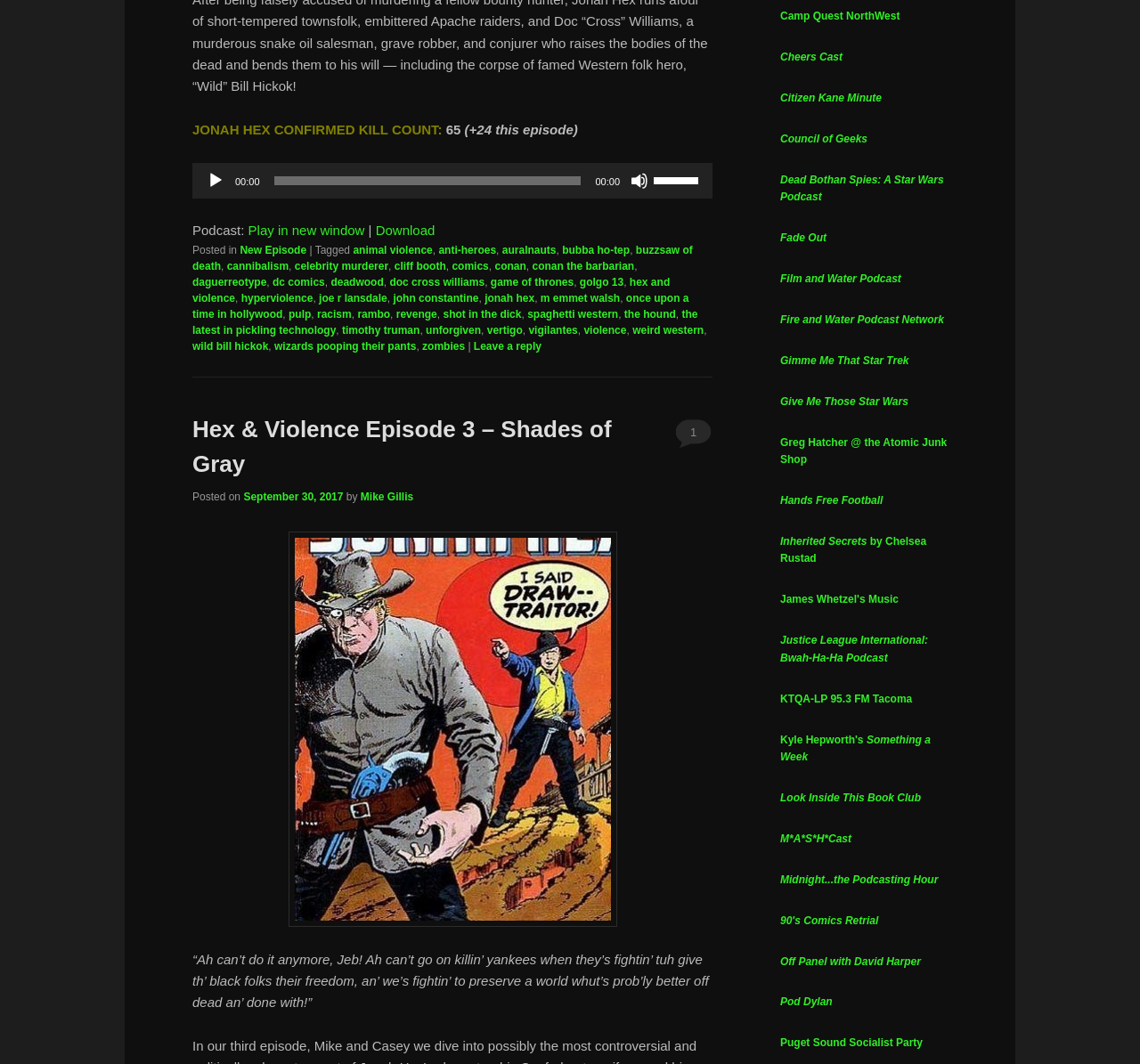What is the category of the tags listed in the footer section?
Using the visual information, answer the question in a single word or phrase.

Topics, genres, etc.